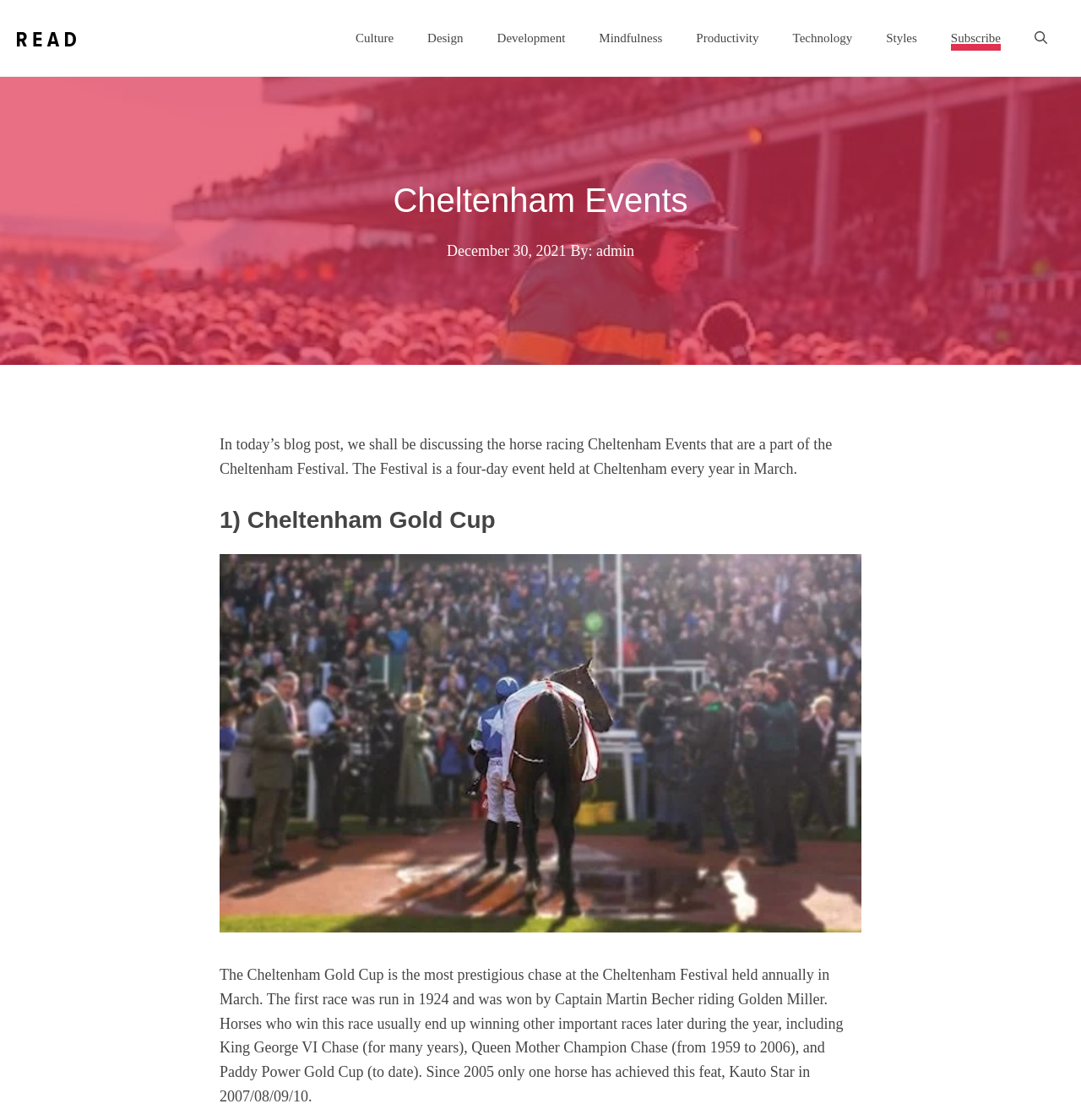Determine the coordinates of the bounding box that should be clicked to complete the instruction: "Read the 'Cheltenham Events' heading". The coordinates should be represented by four float numbers between 0 and 1: [left, top, right, bottom].

[0.016, 0.159, 0.984, 0.198]